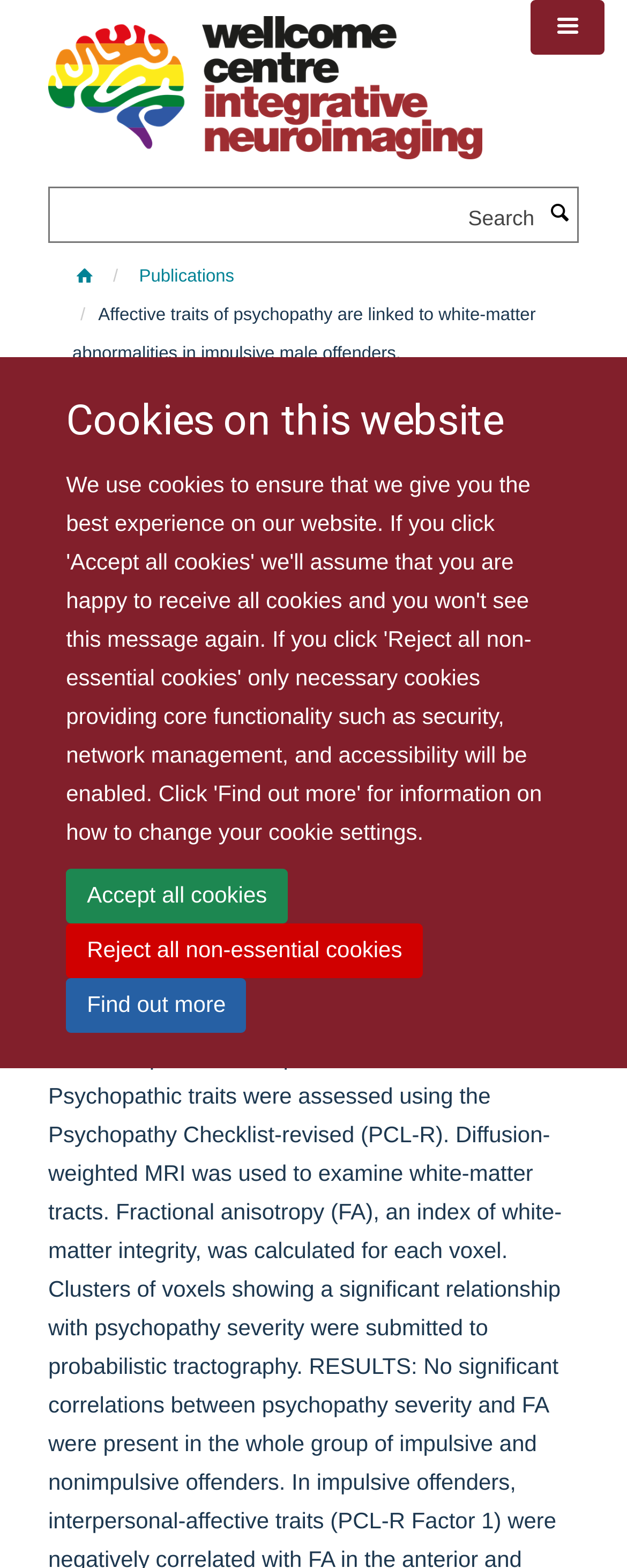Identify the bounding box coordinates necessary to click and complete the given instruction: "Go to Wellcome Centre for Integrative Neuroimaging".

[0.077, 0.042, 0.769, 0.057]